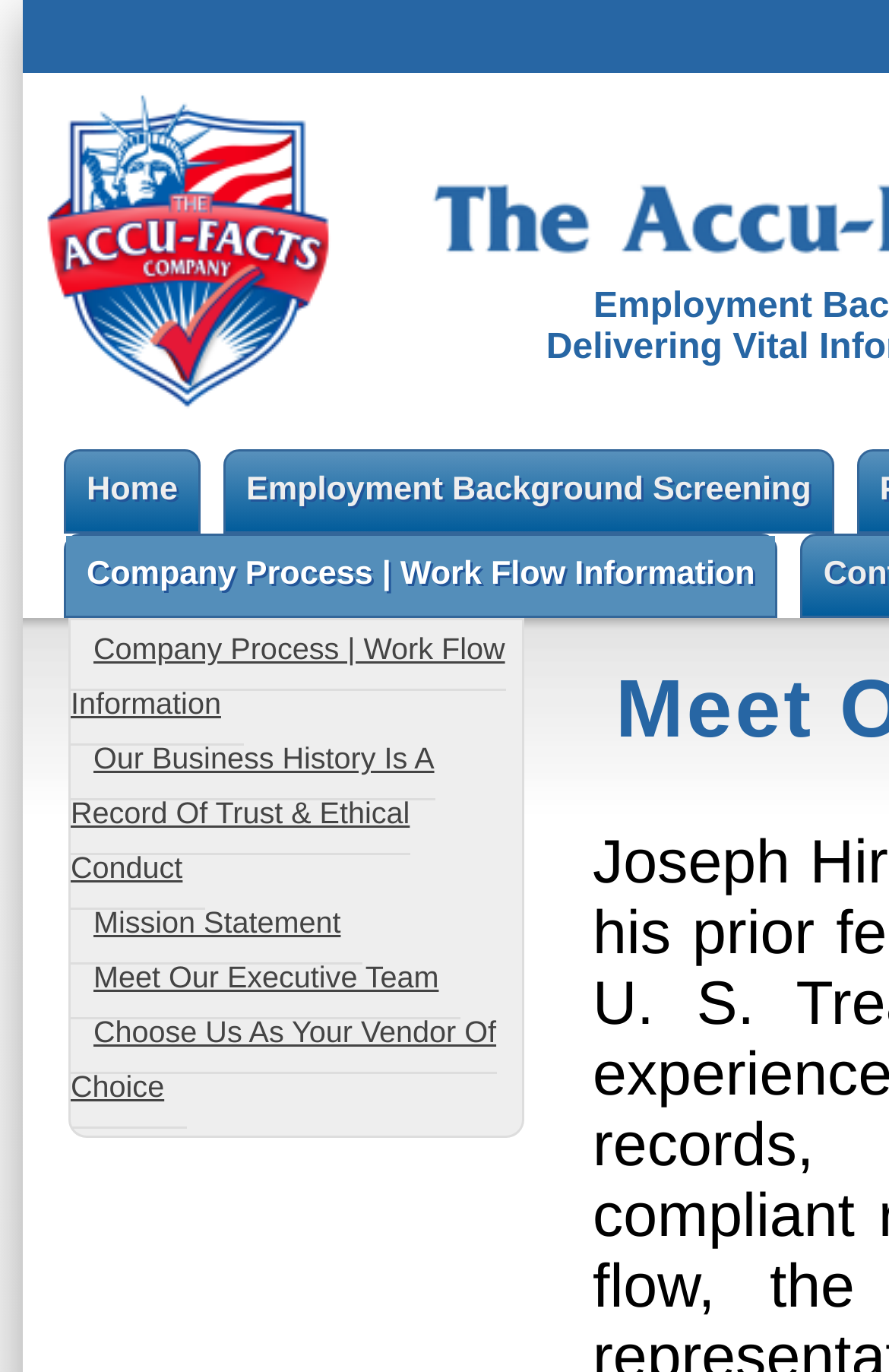Based on the image, give a detailed response to the question: What is the topic of the link at the bottom left?

I looked at the link elements at the bottom of the page and found the one at the leftmost position, which has the text 'Meet Our Executive Team'.